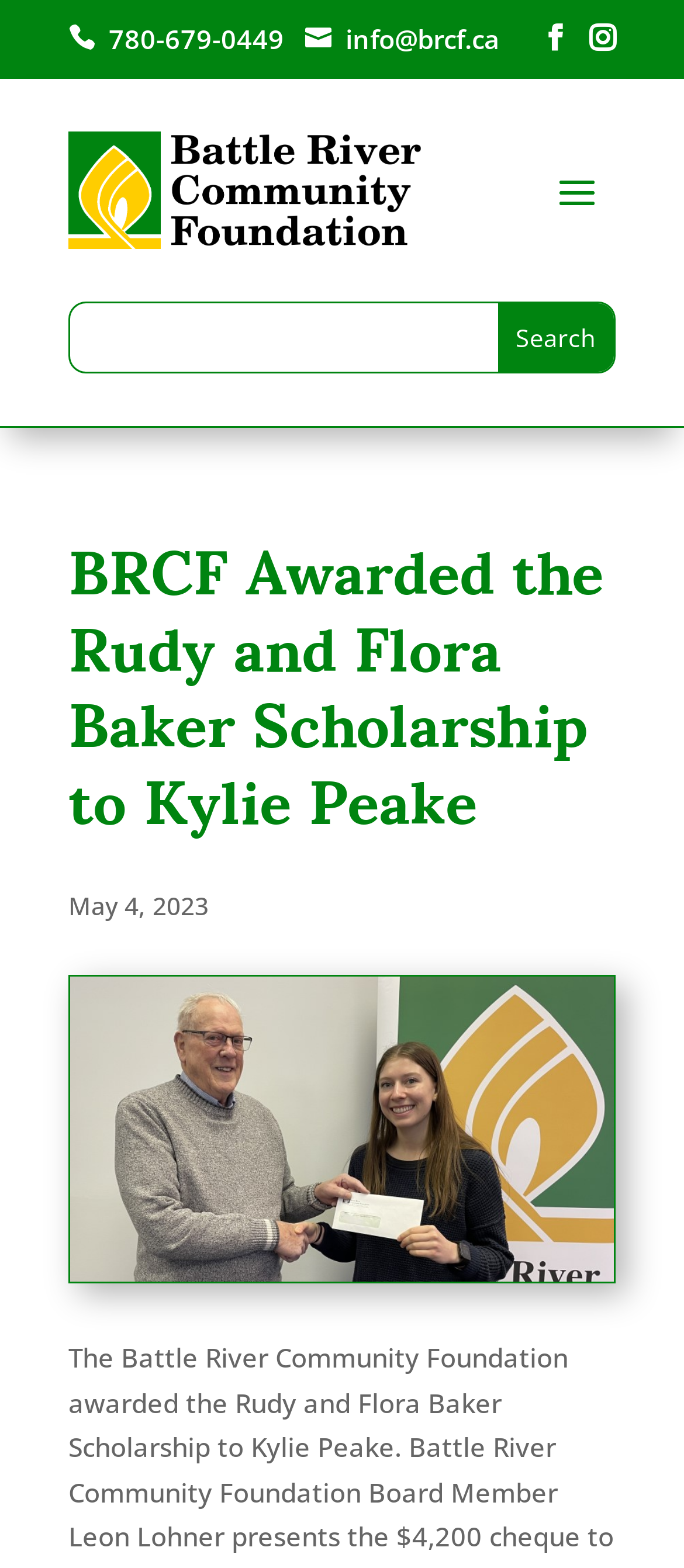Deliver a detailed narrative of the webpage's visual and textual elements.

The webpage is about the Battle River Community Foundation (BRCF) awarding the Rudy and Flora Baker Scholarship to Kylie Peake. At the top left, there is a series of social media links, including phone number and email links, separated by small gaps. Below these links, there is a search bar with a text box and a "Search" button. 

The main content of the webpage is a news article with a heading that matches the title of the webpage. The heading is centered at the top of the main content area. Below the heading, there is a date "May 4, 2023" indicating when the article was published. 

The main article content is accompanied by an image on the right side, which is described as "BRCF Awards the Rudy and Flora Baker Scholarship". The image takes up most of the right side of the webpage.